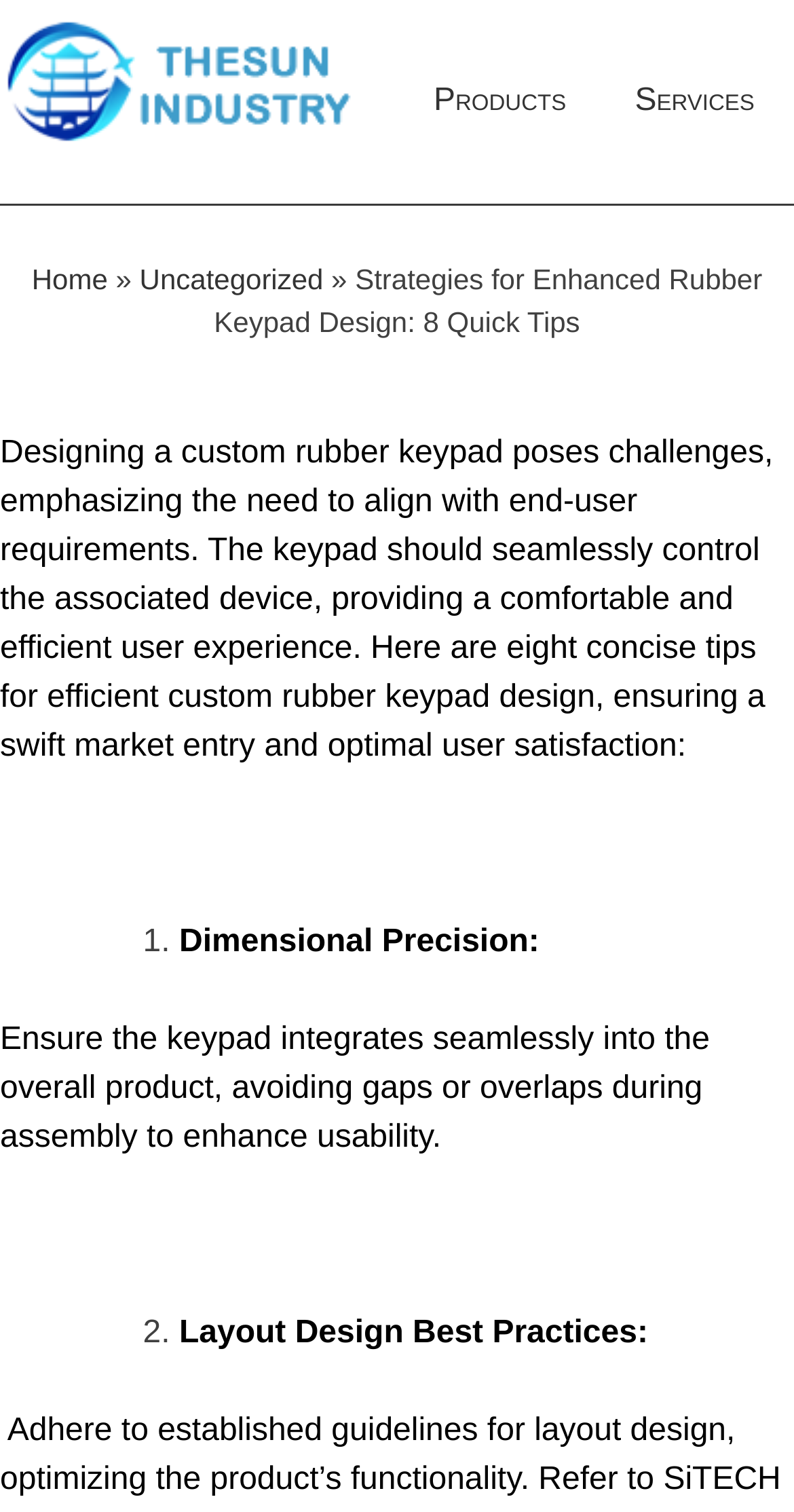What is the second tip for custom rubber keypad design?
Please provide a single word or phrase as the answer based on the screenshot.

Layout Design Best Practices